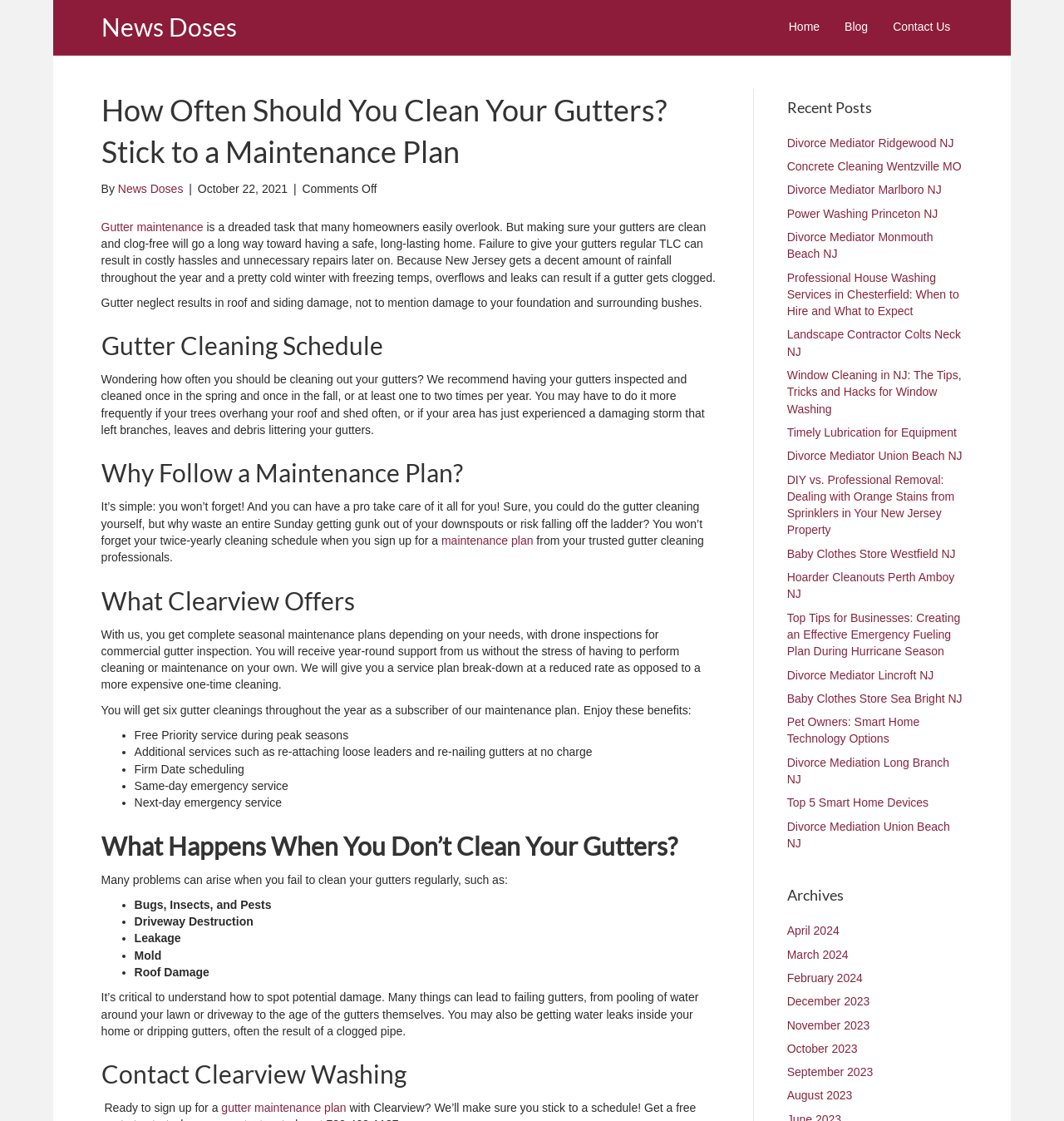Highlight the bounding box coordinates of the element you need to click to perform the following instruction: "Check the 'Recent Posts'."

[0.74, 0.086, 0.905, 0.105]